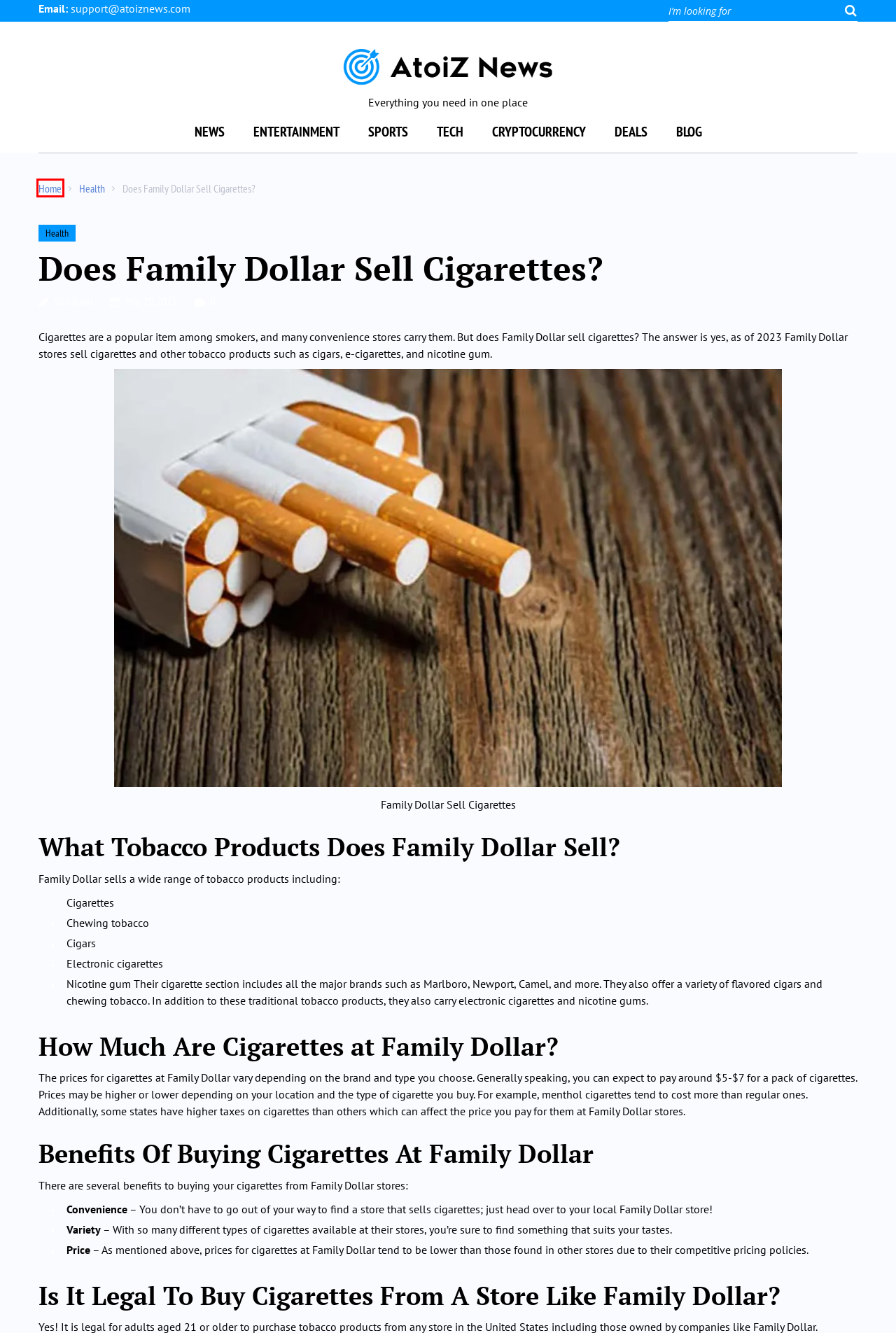You have a screenshot of a webpage with an element surrounded by a red bounding box. Choose the webpage description that best describes the new page after clicking the element inside the red bounding box. Here are the candidates:
A. Deals Archives - AtoiZ News
B. Entertainment Archives - AtoiZ News
C. Health Archives - AtoiZ News
D. Home
E. Cryptocurrency Archives - AtoiZ News
F. Tech Archives - AtoiZ News
G. Sports Archives - AtoiZ News
H. News Archives - AtoiZ News

D